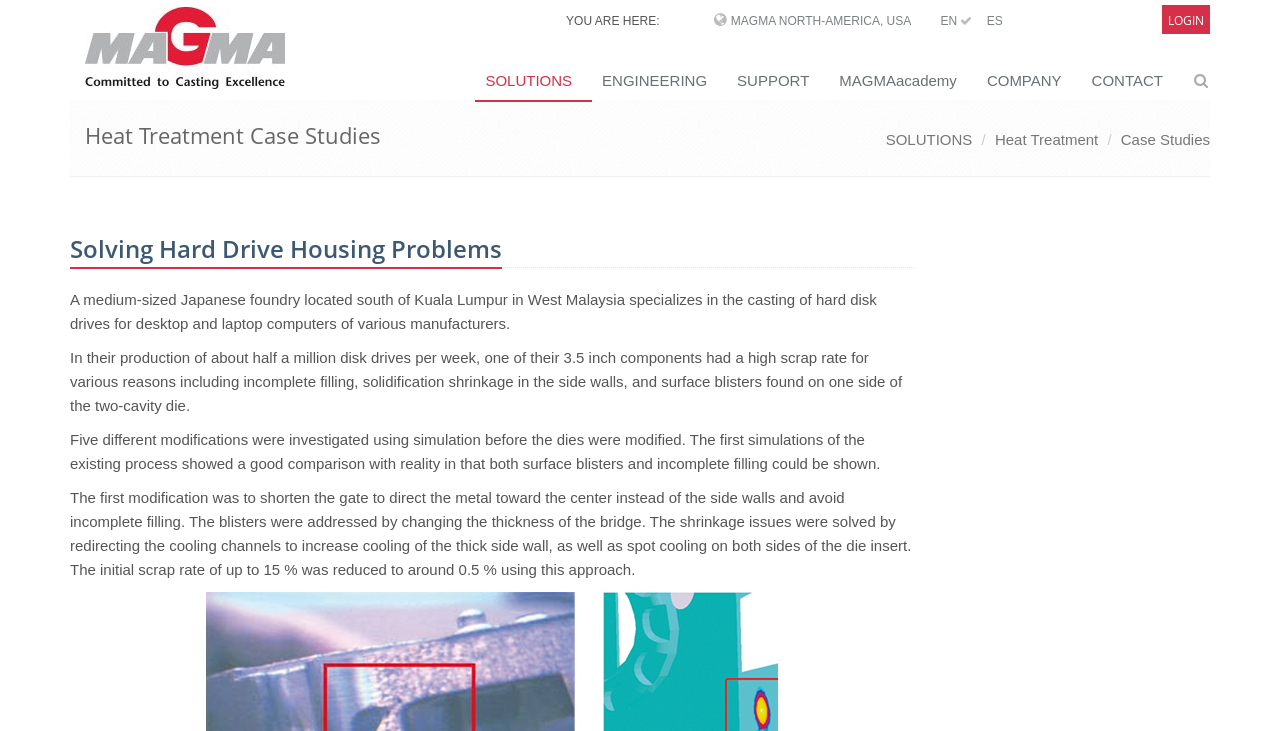Explain the contents of the webpage comprehensively.

The webpage is about solving hard drive housing problems, with a focus on a case study of a Japanese foundry. At the top, there is a navigation bar with links to different sections of the website, including "SOLUTIONS", "ENGINEERING", "SUPPORT", "MAGMAacademy", "COMPANY", and "CONTACT". To the right of this navigation bar, there are links to switch the language to English, Spanish, or log in.

Below the navigation bar, there is a heading "Heat Treatment Case Studies" followed by links to "SOLUTIONS", "Heat Treatment", and "Case Studies". Further down, there is a main heading "Solving Hard Drive Housing Problems" which is followed by a series of paragraphs describing a case study. The case study is about a Japanese foundry that produces hard disk drives and had a high scrap rate due to various reasons. The text explains how the foundry used simulation to investigate five different modifications to their process, which ultimately led to a significant reduction in the scrap rate from 15% to 0.5%.

The layout of the webpage is organized, with clear headings and concise text. The navigation bar is at the top, followed by the main content, which is divided into sections with clear headings. The text is easy to read, and the language is technical but clear.